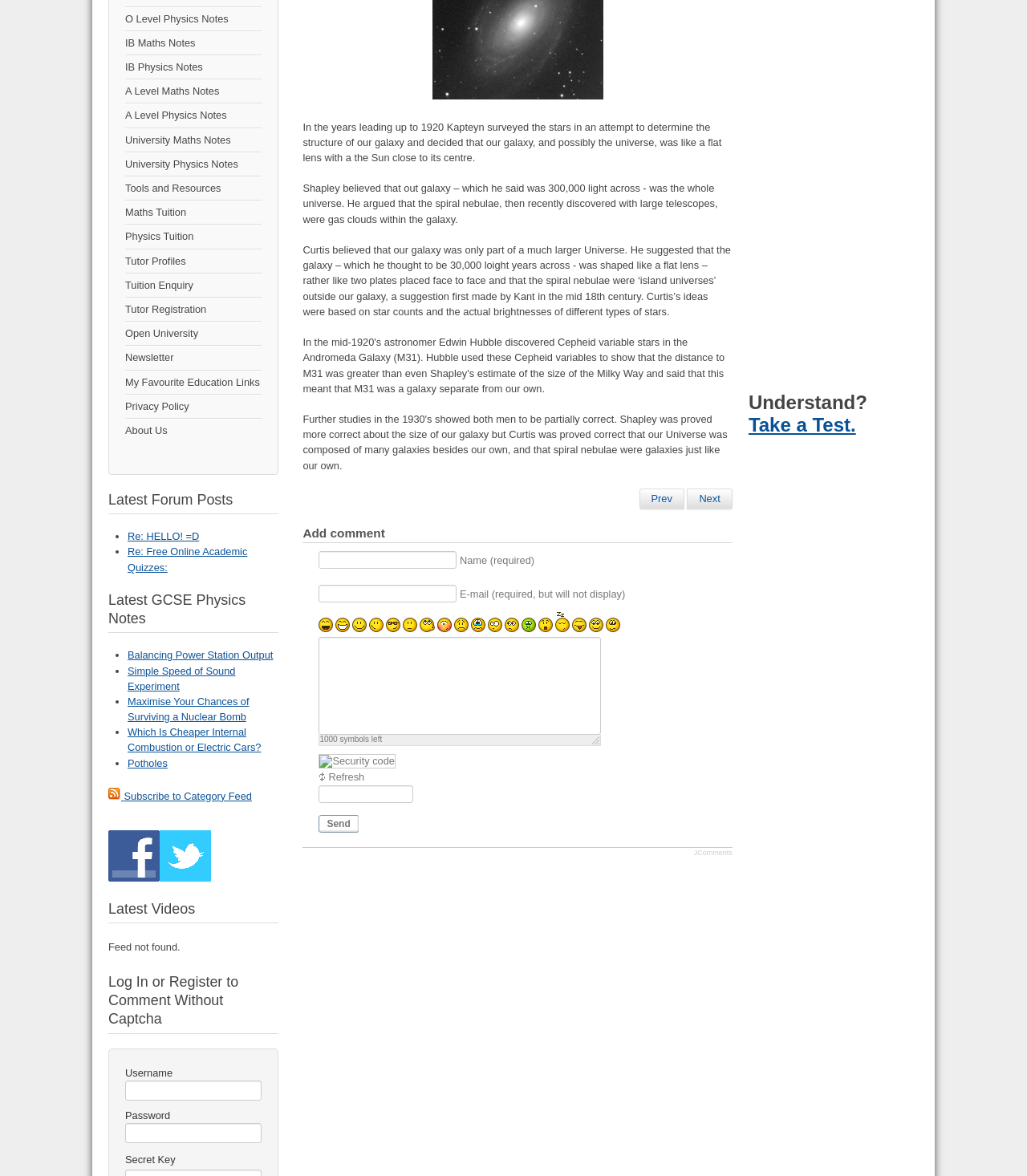Given the element description, predict the bounding box coordinates in the format (top-left x, top-left y, bottom-right x, bottom-right y), using floating point numbers between 0 and 1: alt="facebook"

[0.105, 0.741, 0.155, 0.752]